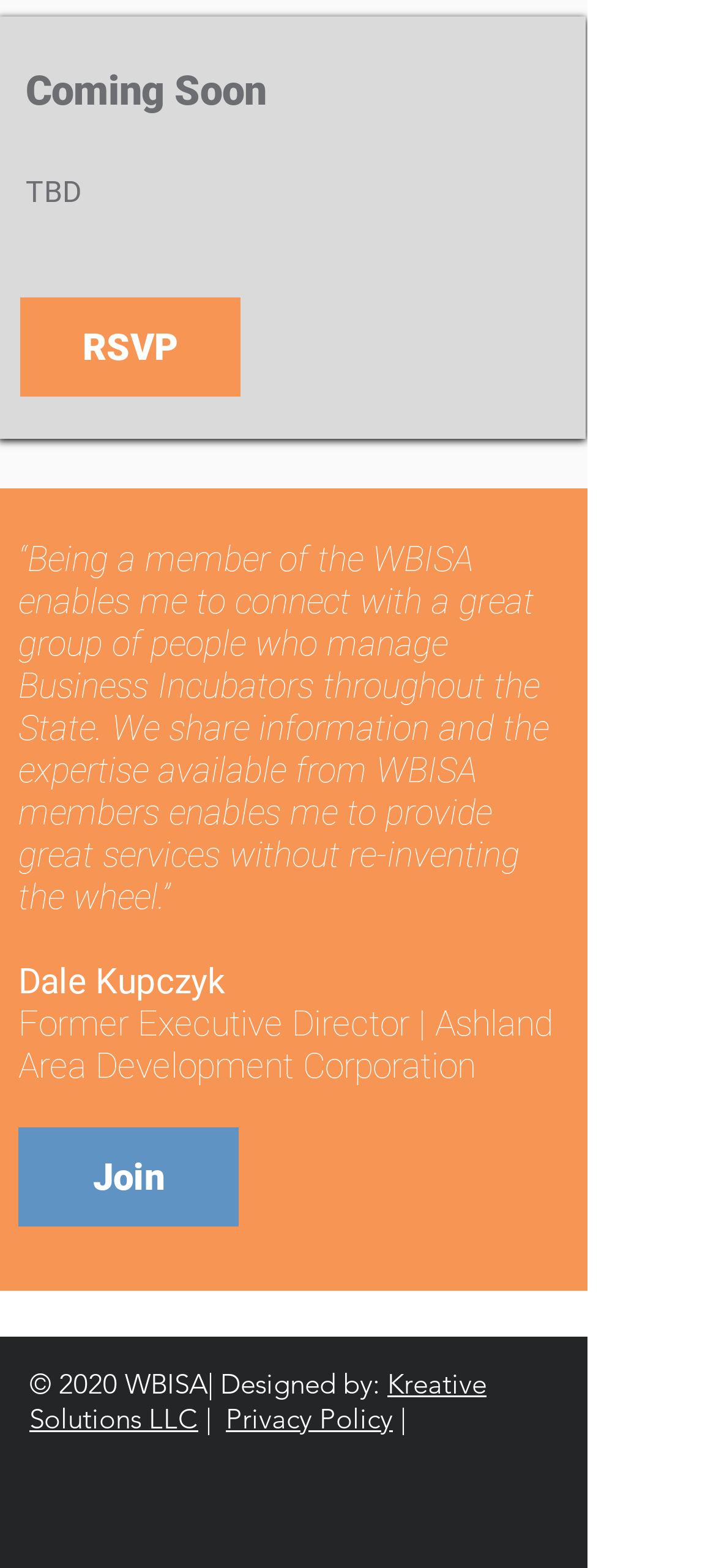Who designed the webpage?
Please provide a detailed and comprehensive answer to the question.

The webpage has a footer section that mentions the designer of the webpage, and it is mentioned as 'Kreative Solutions LLC'.